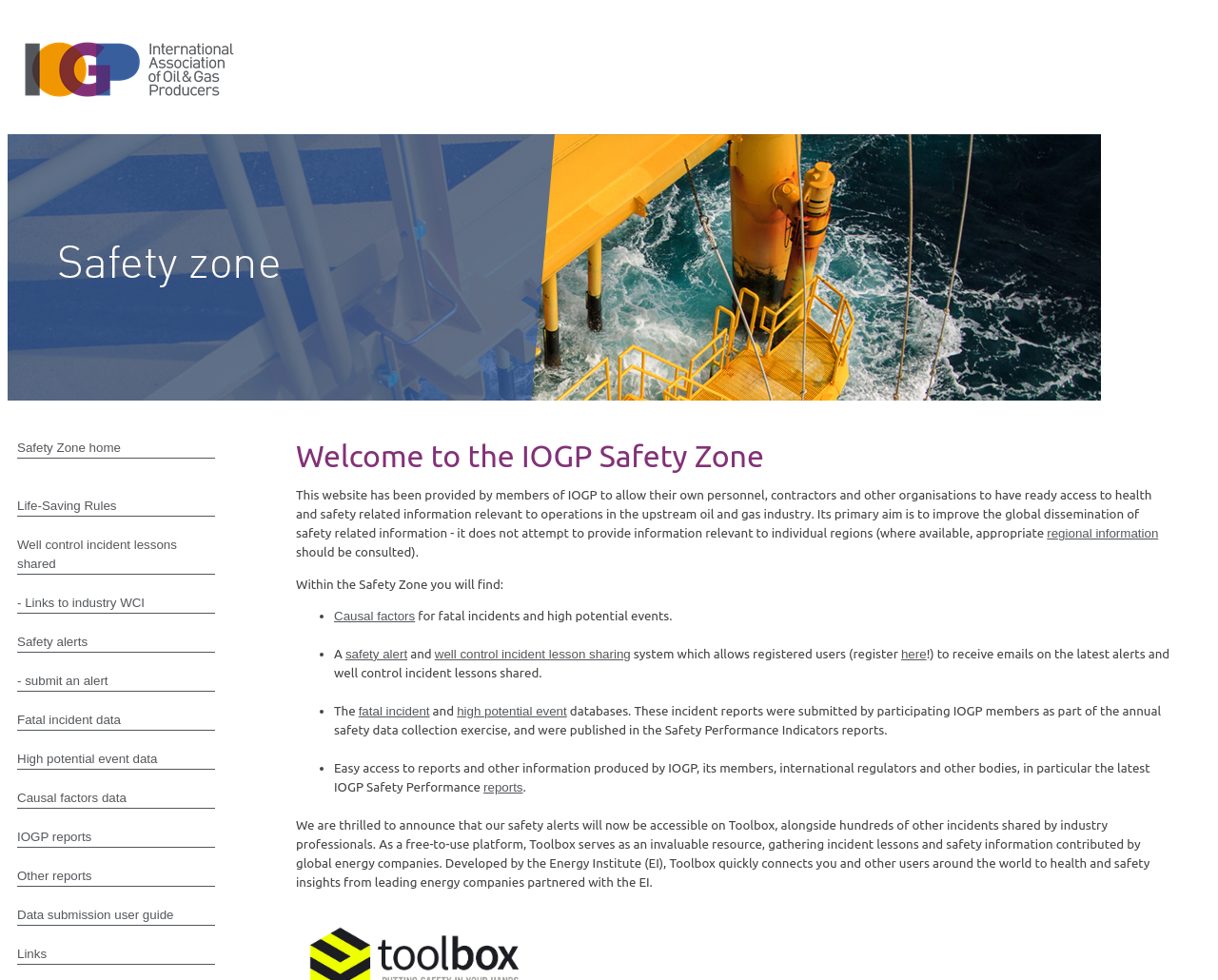What is the primary aim of the IOGP Safety Zone?
Look at the screenshot and respond with one word or a short phrase.

Improve global dissemination of safety related information